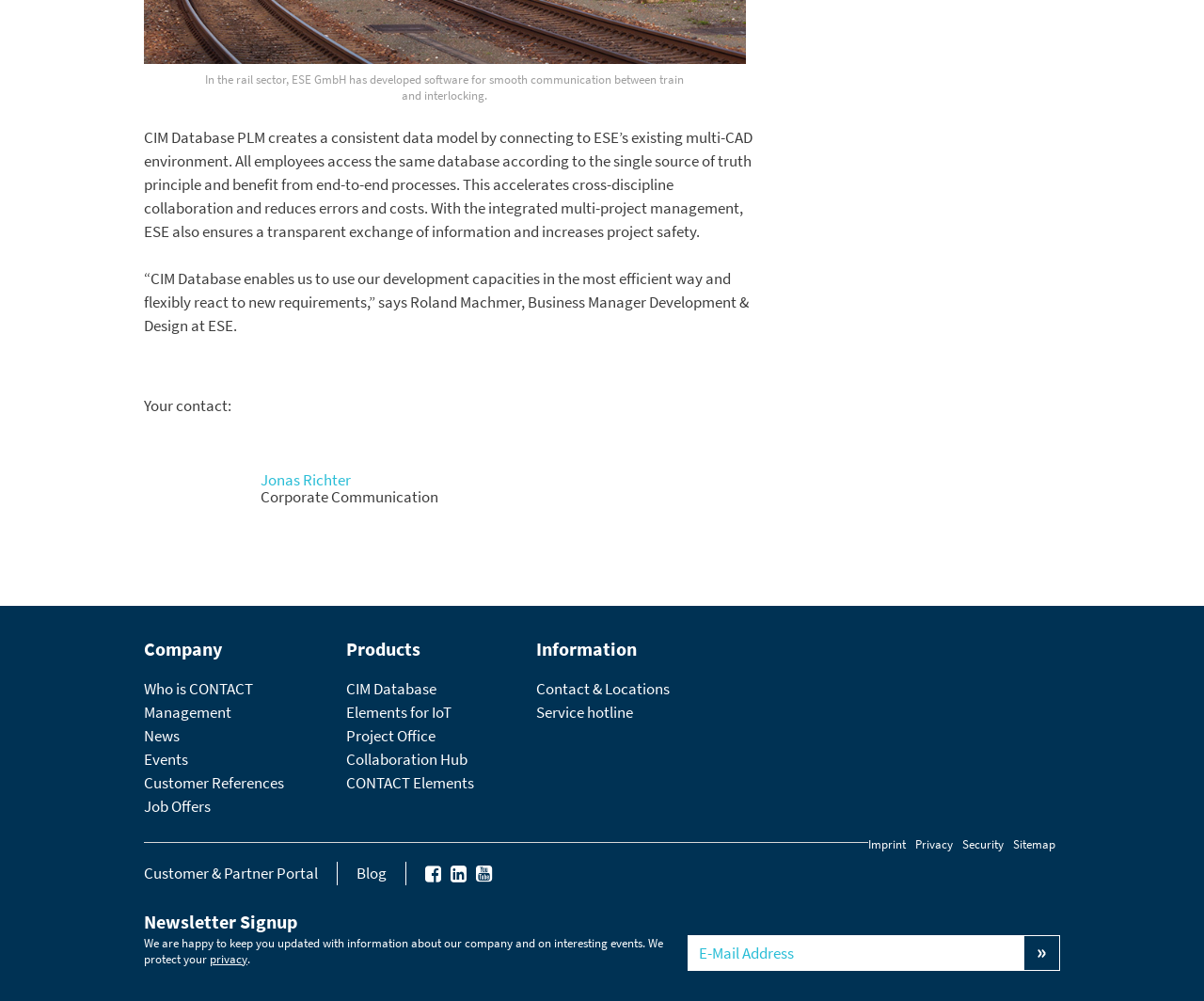What is the company name of the contact person?
Please give a well-detailed answer to the question.

The contact person's company name is CONTACT Software GmbH, which is mentioned below the contact person's details on the webpage.